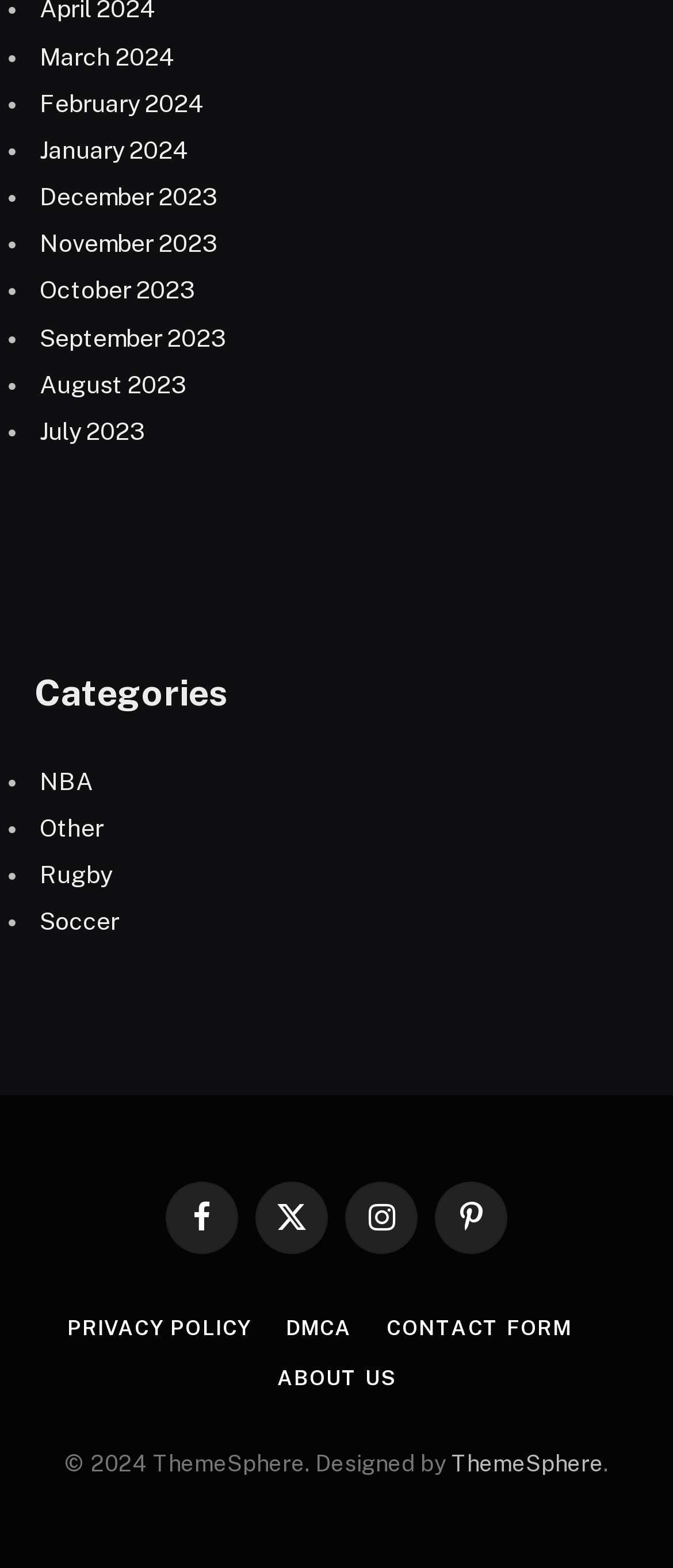Give a concise answer using one word or a phrase to the following question:
What social media platforms are linked on the webpage?

Facebook, Twitter, Instagram, Pinterest